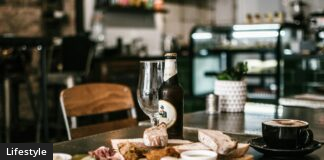Create a detailed narrative of what is happening in the image.

The image captures a cozy restaurant scene, showcasing a rustic wooden table adorned with an inviting assortment of foods and beverages. In the foreground, a chilled beer bottle stands beside a glass filled with refreshing liquid, offering a classic pairing for casual dining. A small cup of coffee, possibly an espresso, adds a touch of warmth to the table setting, highlighting the café's dual focus on both hearty meals and comforting drinks.

The background hints at a vibrant café atmosphere, with shelves displaying various items and a hint of kitchen activity, suggesting a bustling yet intimate environment. This scene not only reflects a lifestyle centered around culinary enjoyment but also invites viewers to experience the rich flavors and casual elegance of dining out. Ideal for food enthusiasts, the image evokes the pleasures of good company, delicious food, and a laid-back atmosphere.